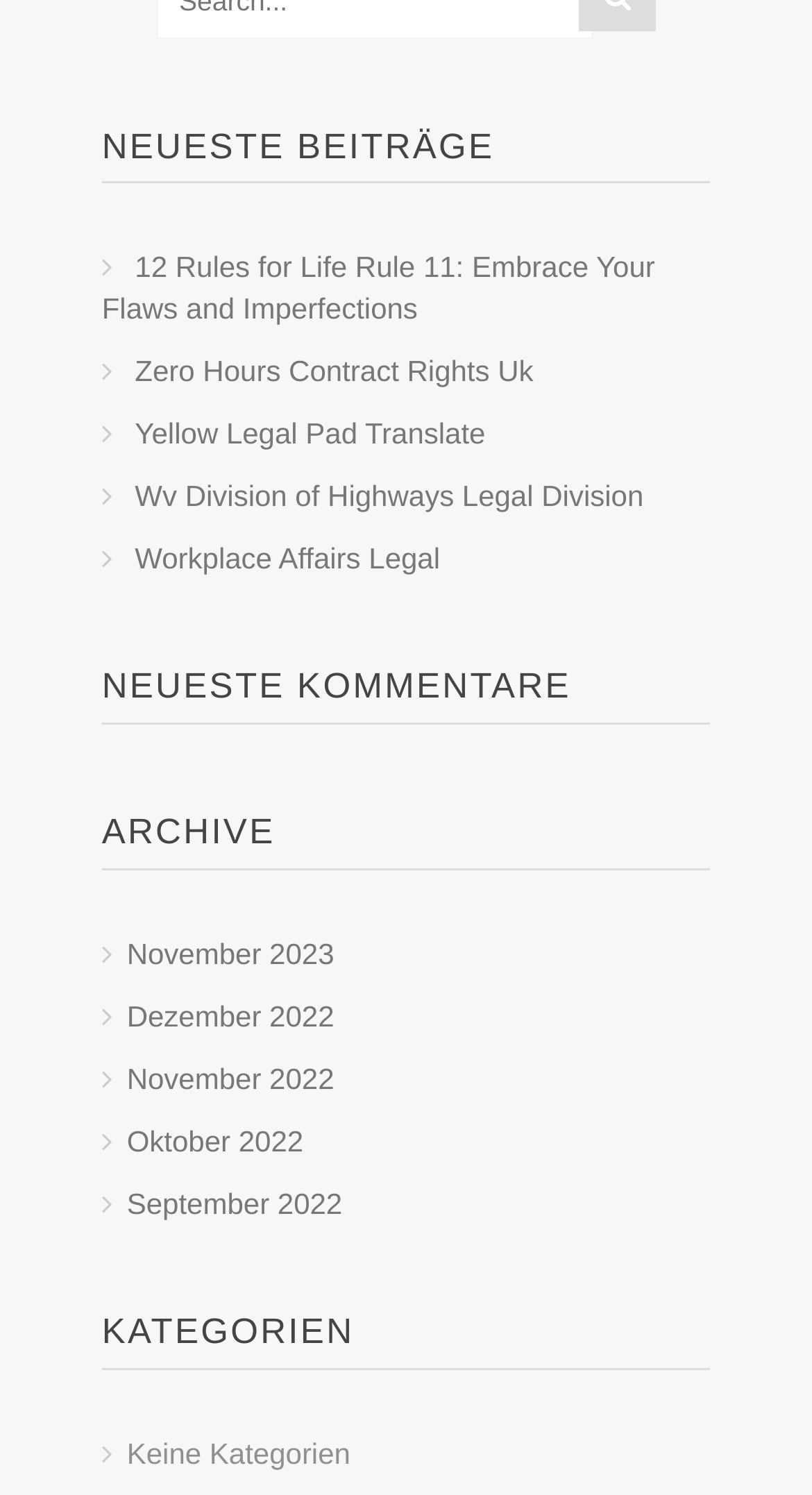What is the category with no items?
Using the screenshot, give a one-word or short phrase answer.

Keine Kategorien